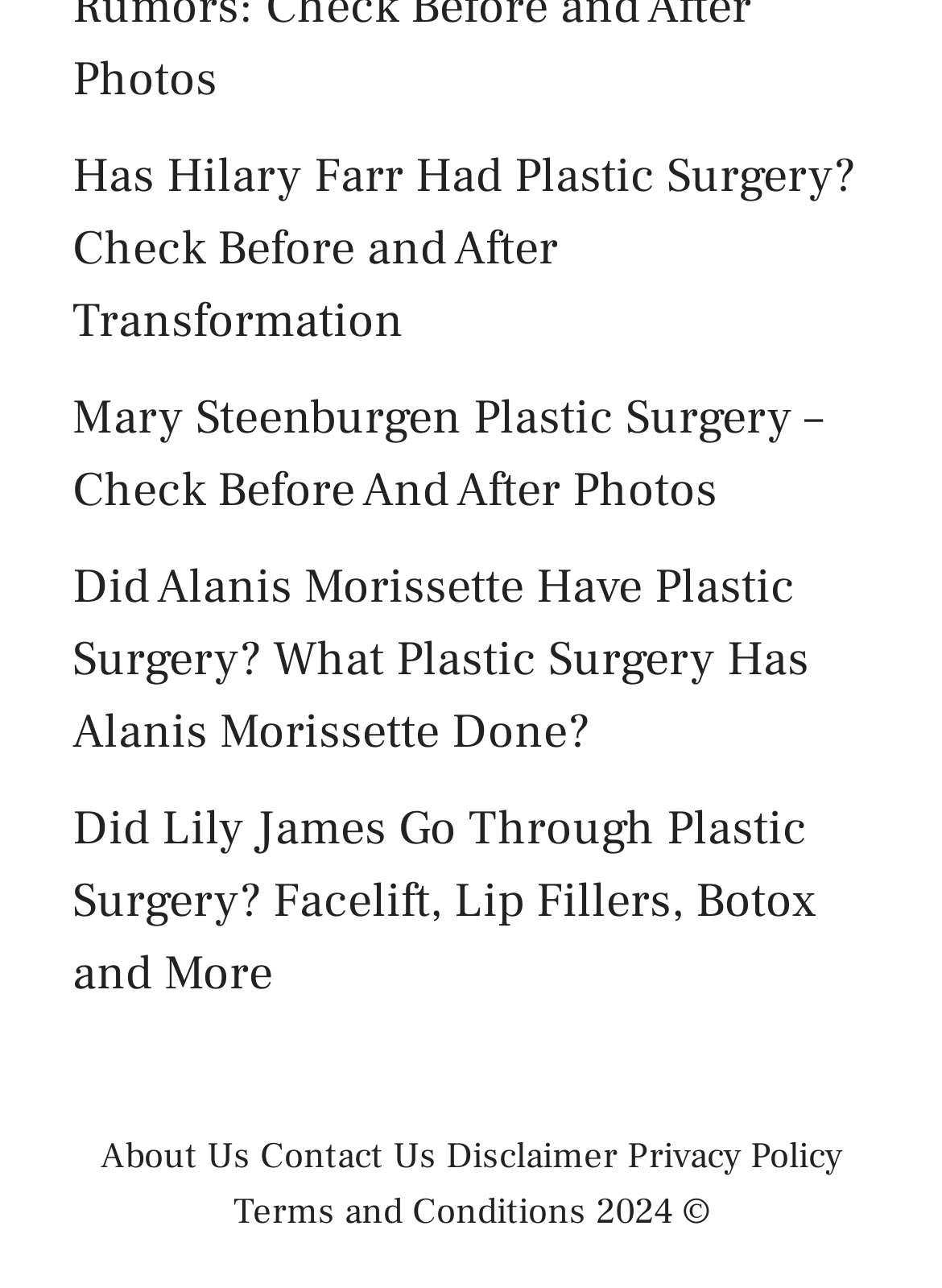How many celebrity names are mentioned on the webpage?
Give a comprehensive and detailed explanation for the question.

The webpage mentions four celebrity names: Hilary Farr, Mary Steenburgen, Alanis Morissette, and Lily James, all of whom are discussed in the context of plastic surgery.